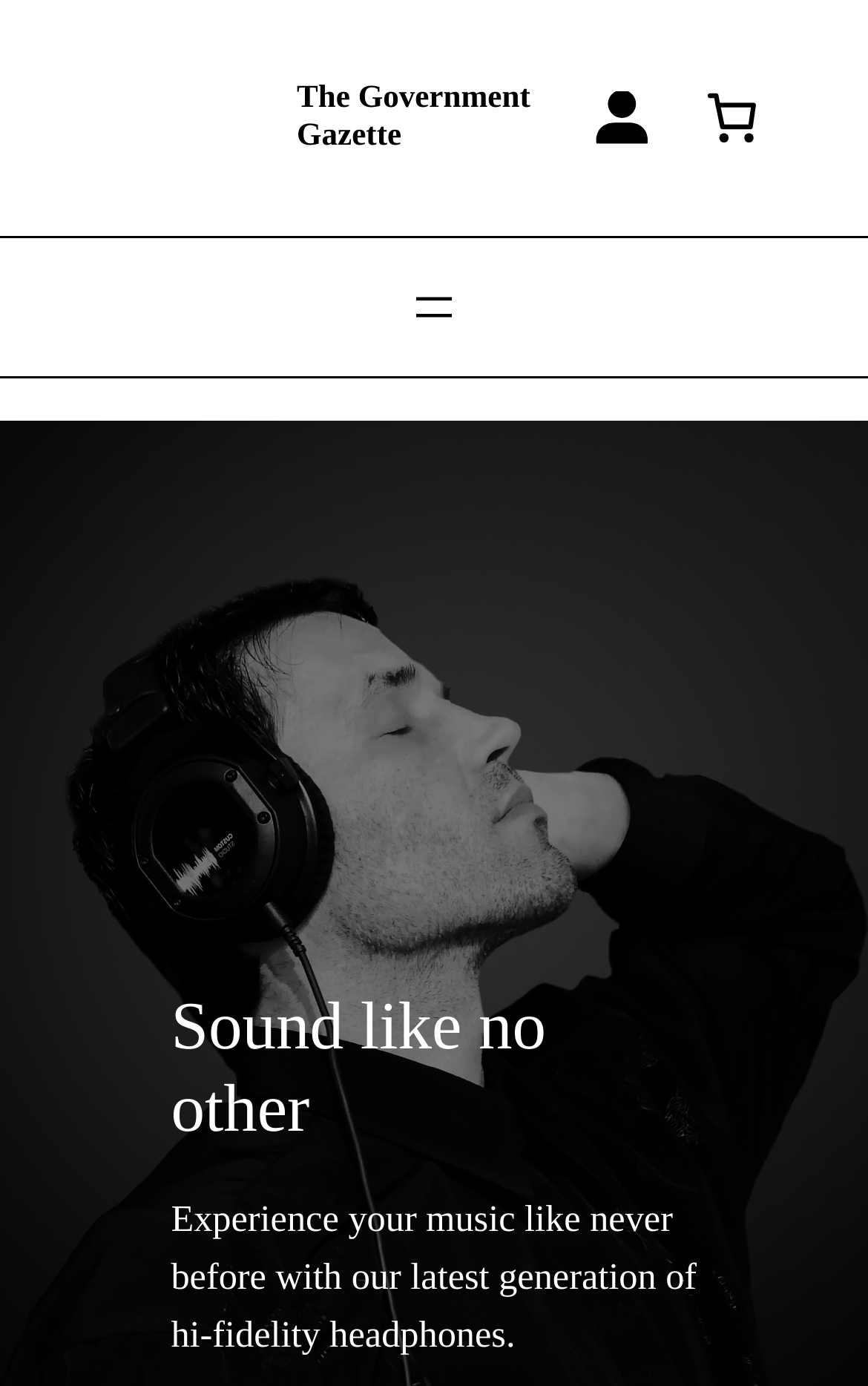From the image, can you give a detailed response to the question below:
How many items are in the cart?

The number of items in the cart can be found in the top-right corner of the webpage, where a button element with the text '0 items in cart' is located.